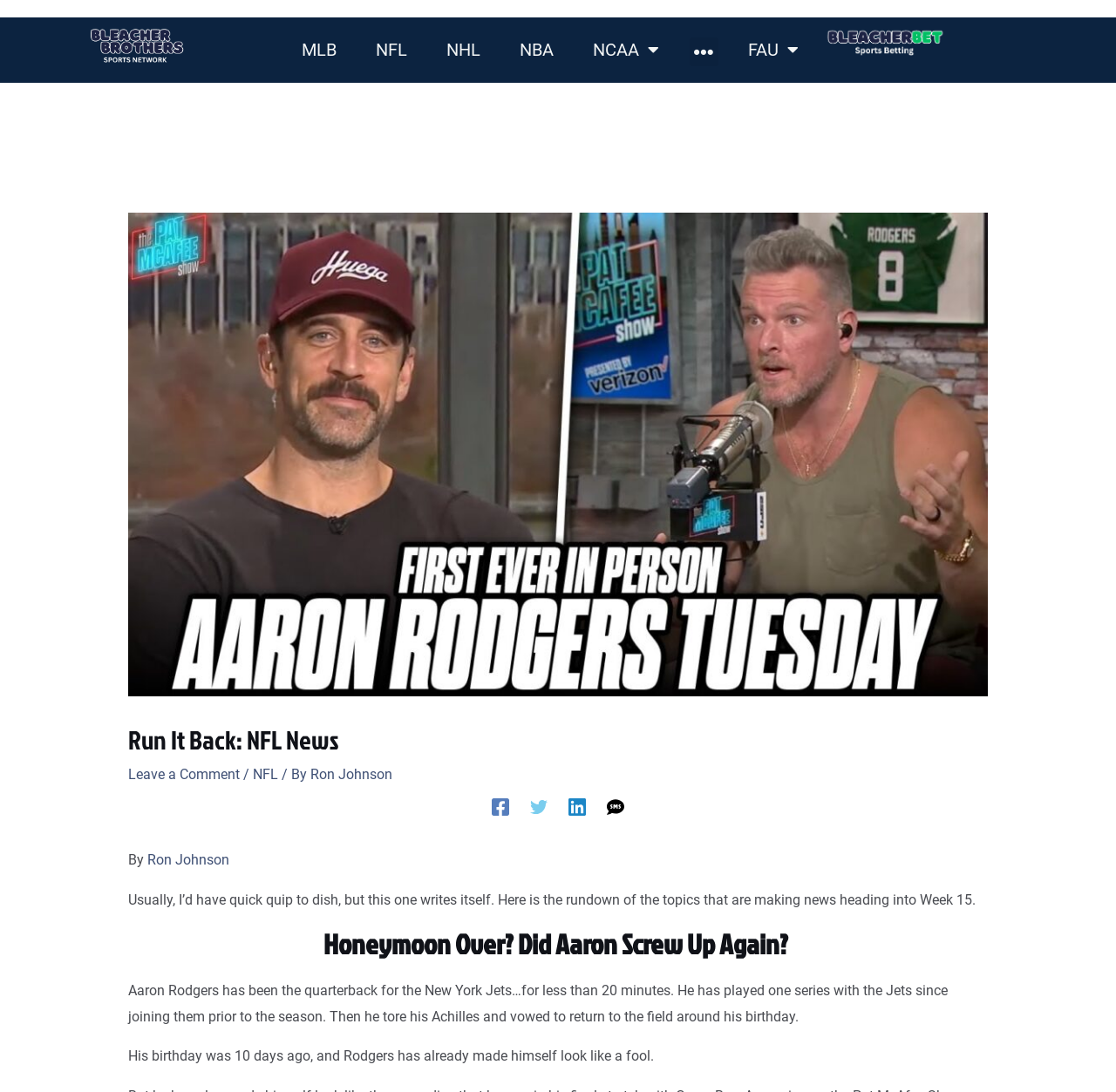What is the name of the website or publication?
Using the image, elaborate on the answer with as much detail as possible.

The name of the website or publication can be found in the header section of the webpage, where it says 'Run It Back: NFL News'.